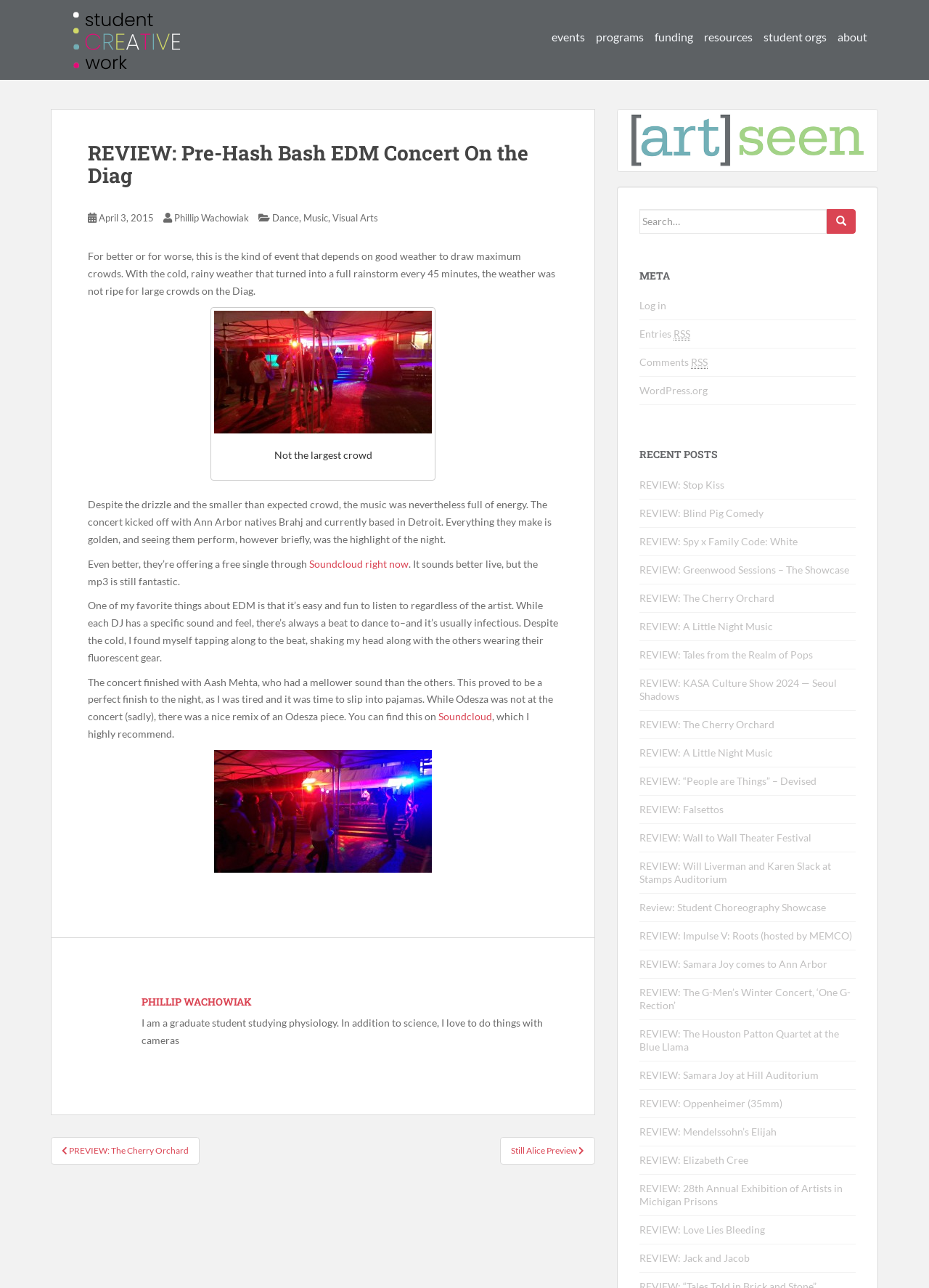What is the platform where a free single can be downloaded?
Could you please answer the question thoroughly and with as much detail as possible?

The article mentions that a free single can be downloaded from Soundcloud, which is a music streaming platform.